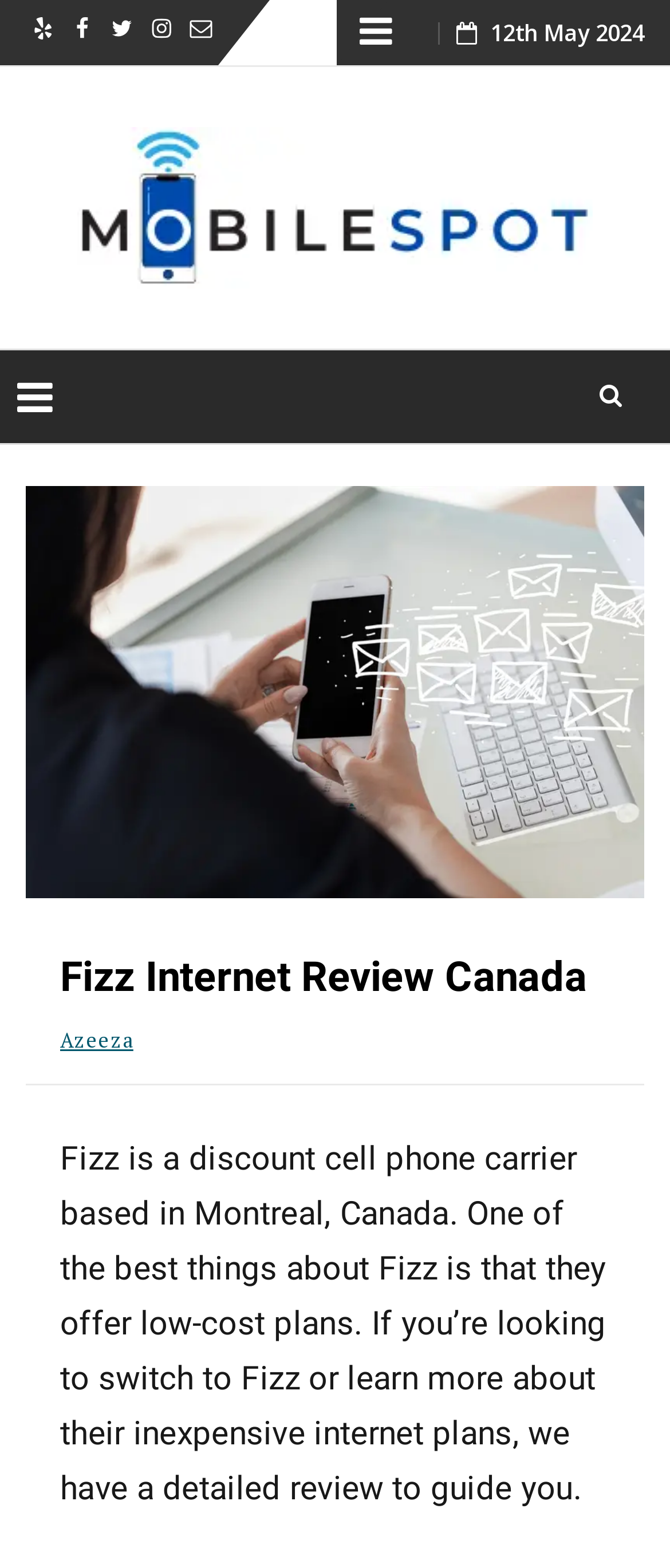What is the main topic of the webpage?
Please give a detailed and elaborate explanation in response to the question.

I analyzed the content of the webpage and found that the main topic is a review of Fizz Internet, a discount cell phone carrier based in Montreal, Canada, which offers low-cost plans.